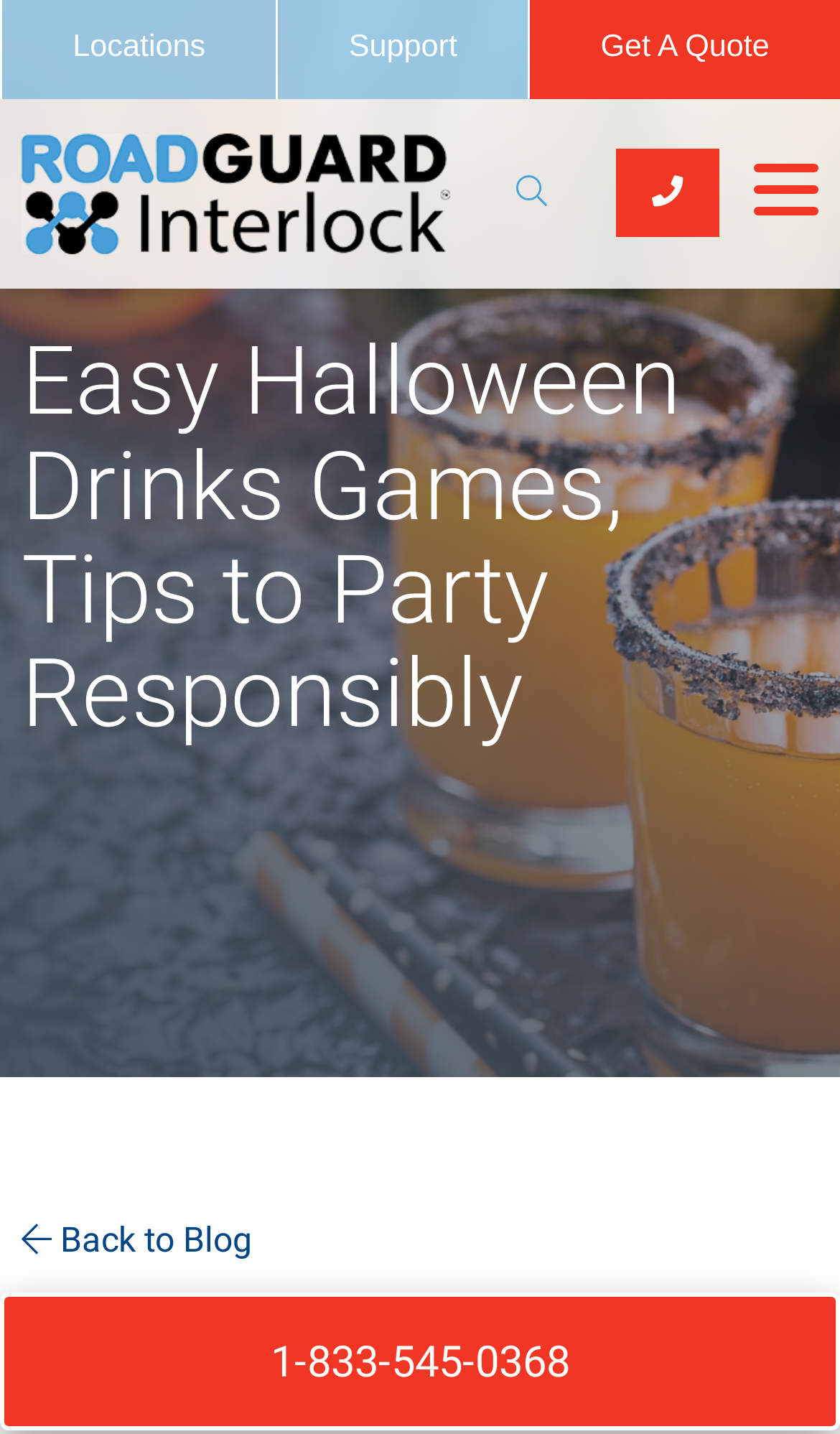What social media icons are present? Observe the screenshot and provide a one-word or short phrase answer.

Facebook, Twitter